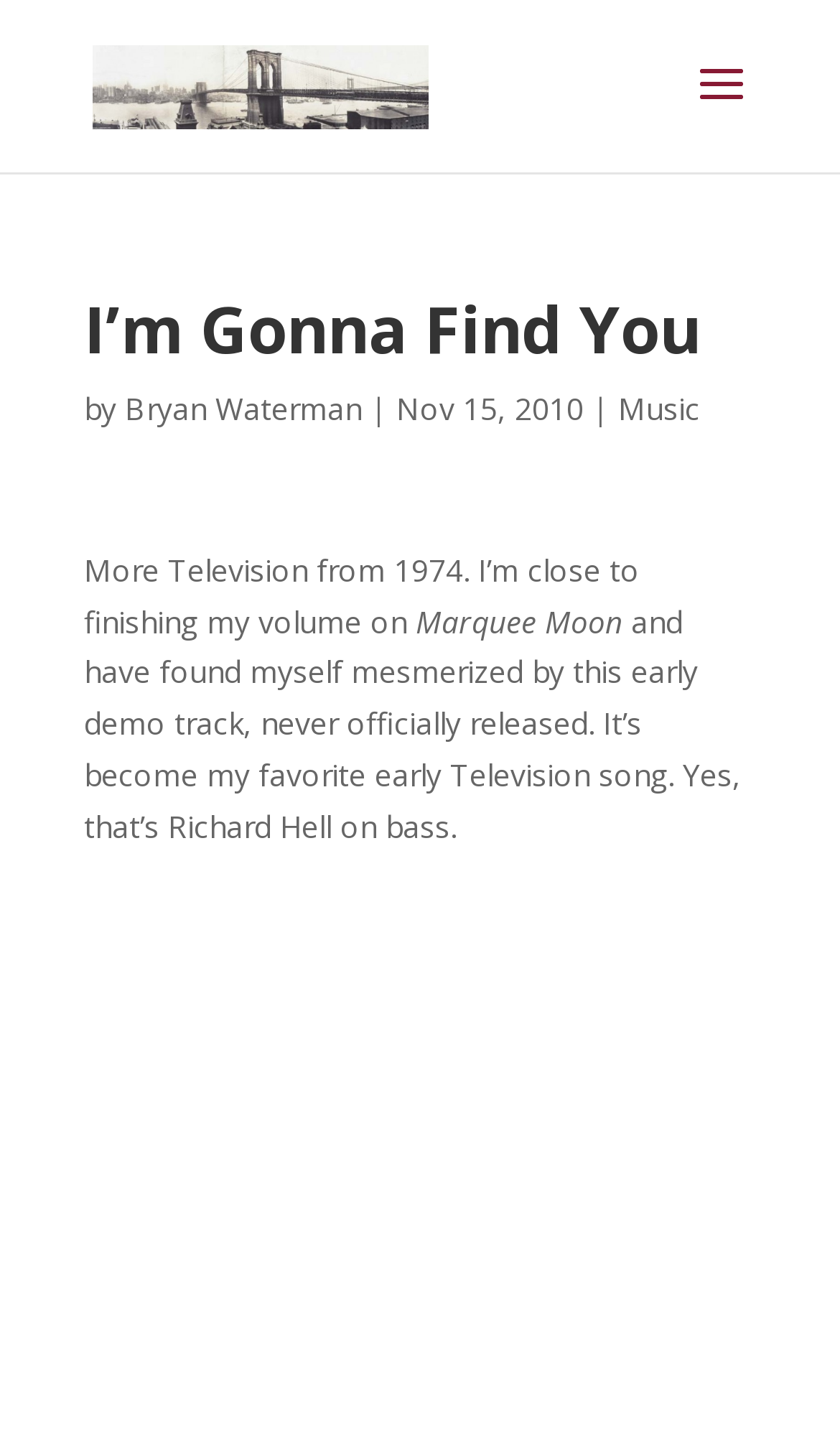Respond with a single word or phrase to the following question: What is the date of the article?

Nov 15, 2010